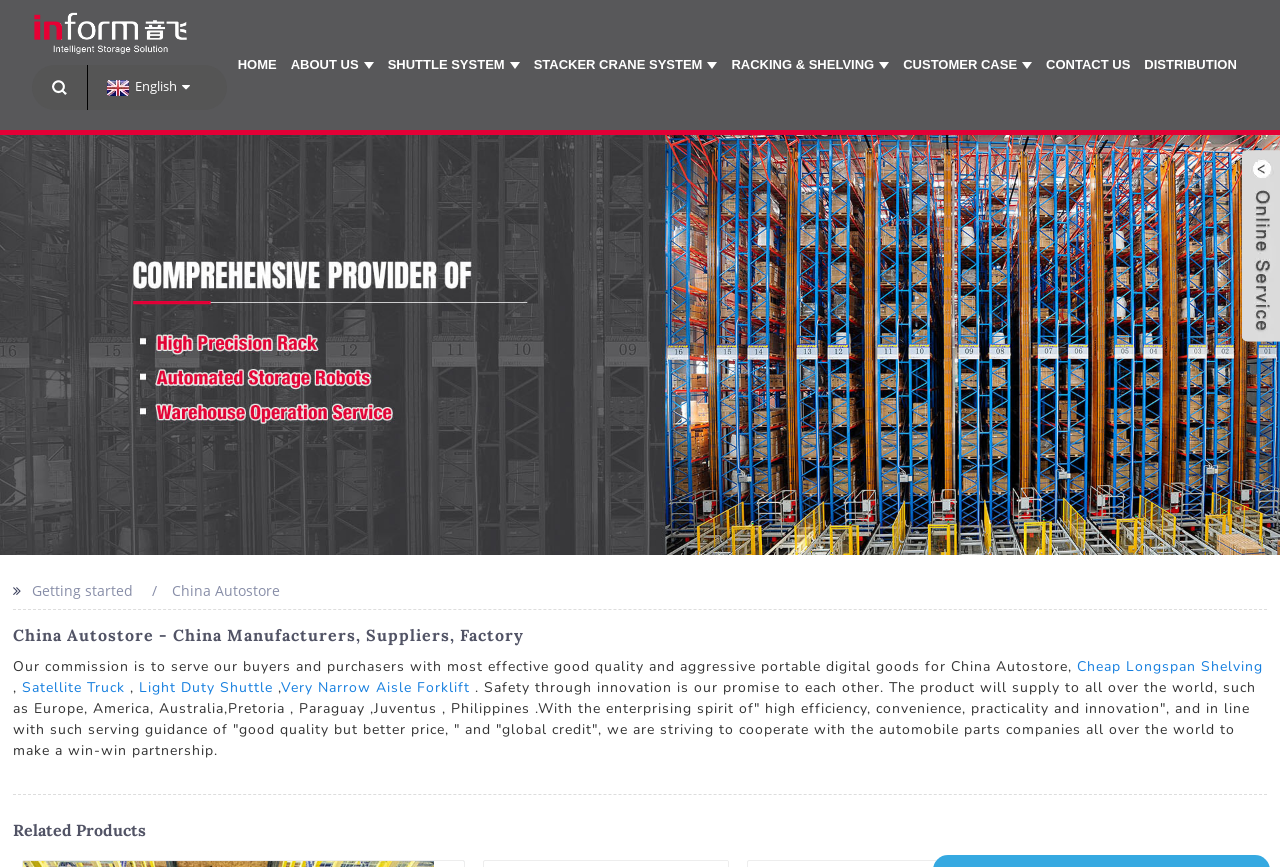Determine the bounding box coordinates for the HTML element mentioned in the following description: "Very Narrow Aisle Forklift". The coordinates should be a list of four floats ranging from 0 to 1, represented as [left, top, right, bottom].

[0.219, 0.782, 0.367, 0.804]